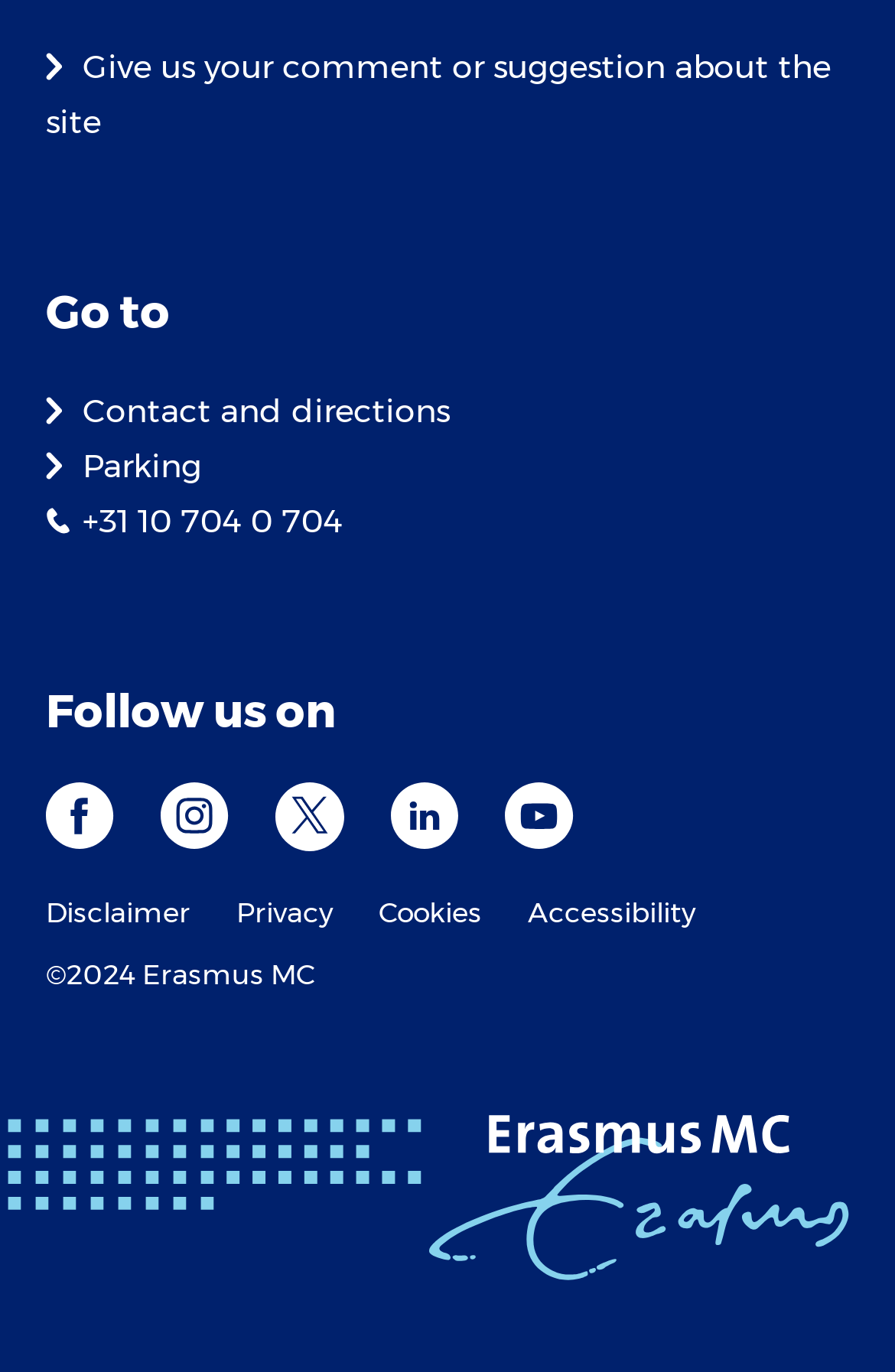Please determine the bounding box coordinates of the element's region to click in order to carry out the following instruction: "Follow us on Facebook". The coordinates should be four float numbers between 0 and 1, i.e., [left, top, right, bottom].

[0.051, 0.58, 0.128, 0.605]